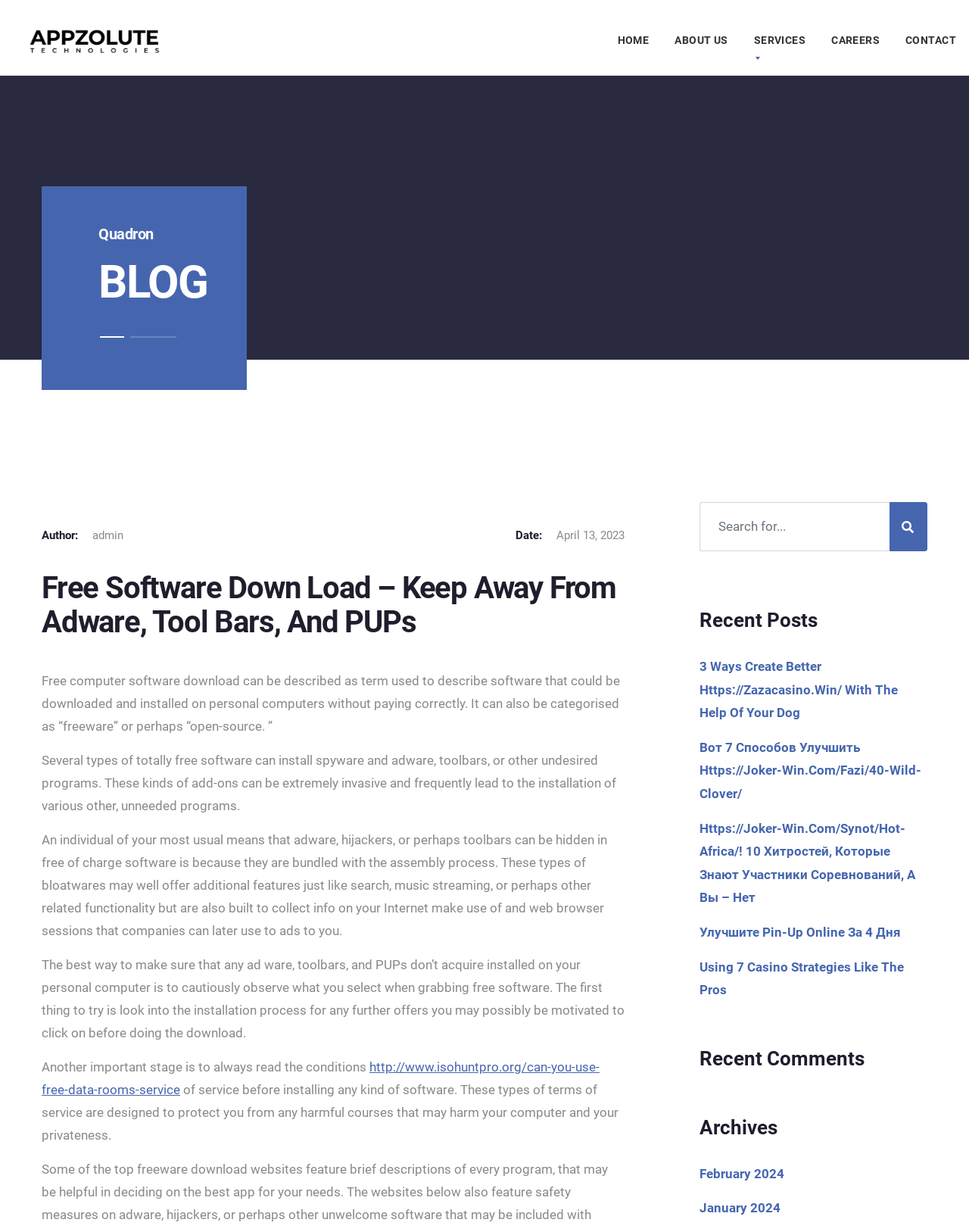Identify the bounding box coordinates for the UI element described by the following text: "Services". Provide the coordinates as four float numbers between 0 and 1, in the format [left, top, right, bottom].

[0.765, 0.028, 0.845, 0.037]